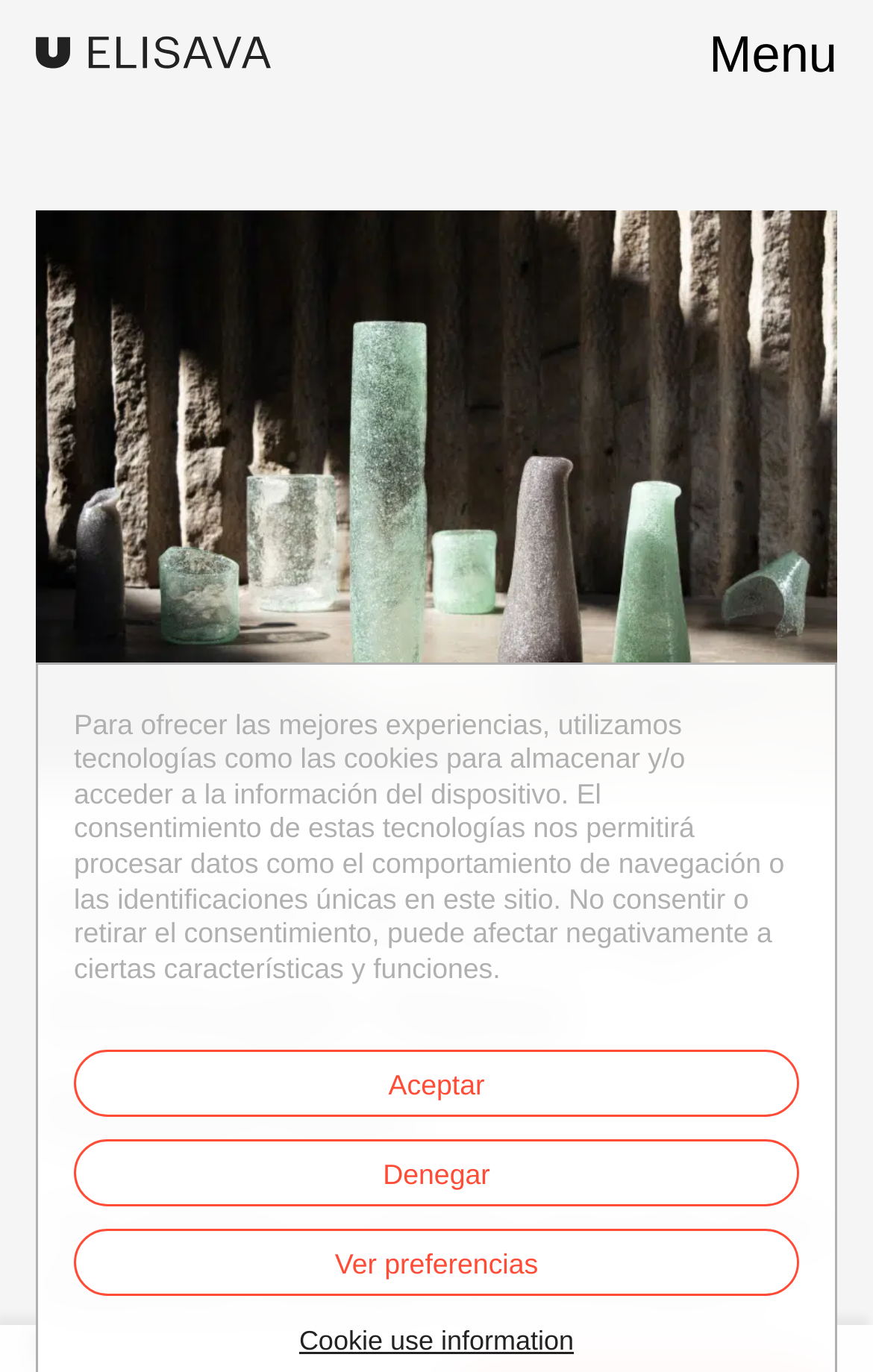Using the information shown in the image, answer the question with as much detail as possible: How many images are there on the webpage?

I counted the number of images on the webpage, which includes the Elisava logo and the image 'master-design-new-materials-01'.